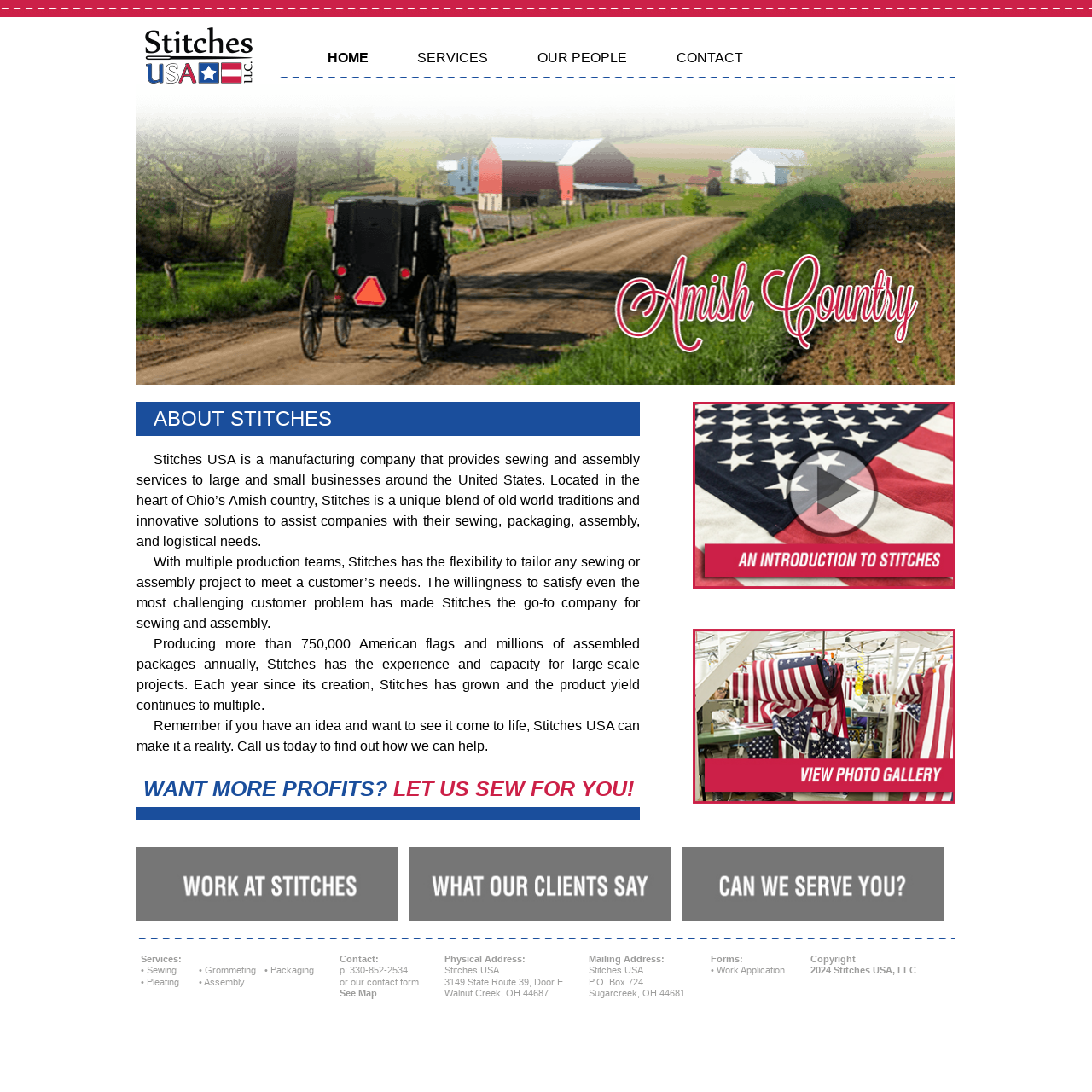Identify the bounding box for the UI element that is described as follows: "HOME".

[0.3, 0.046, 0.337, 0.059]